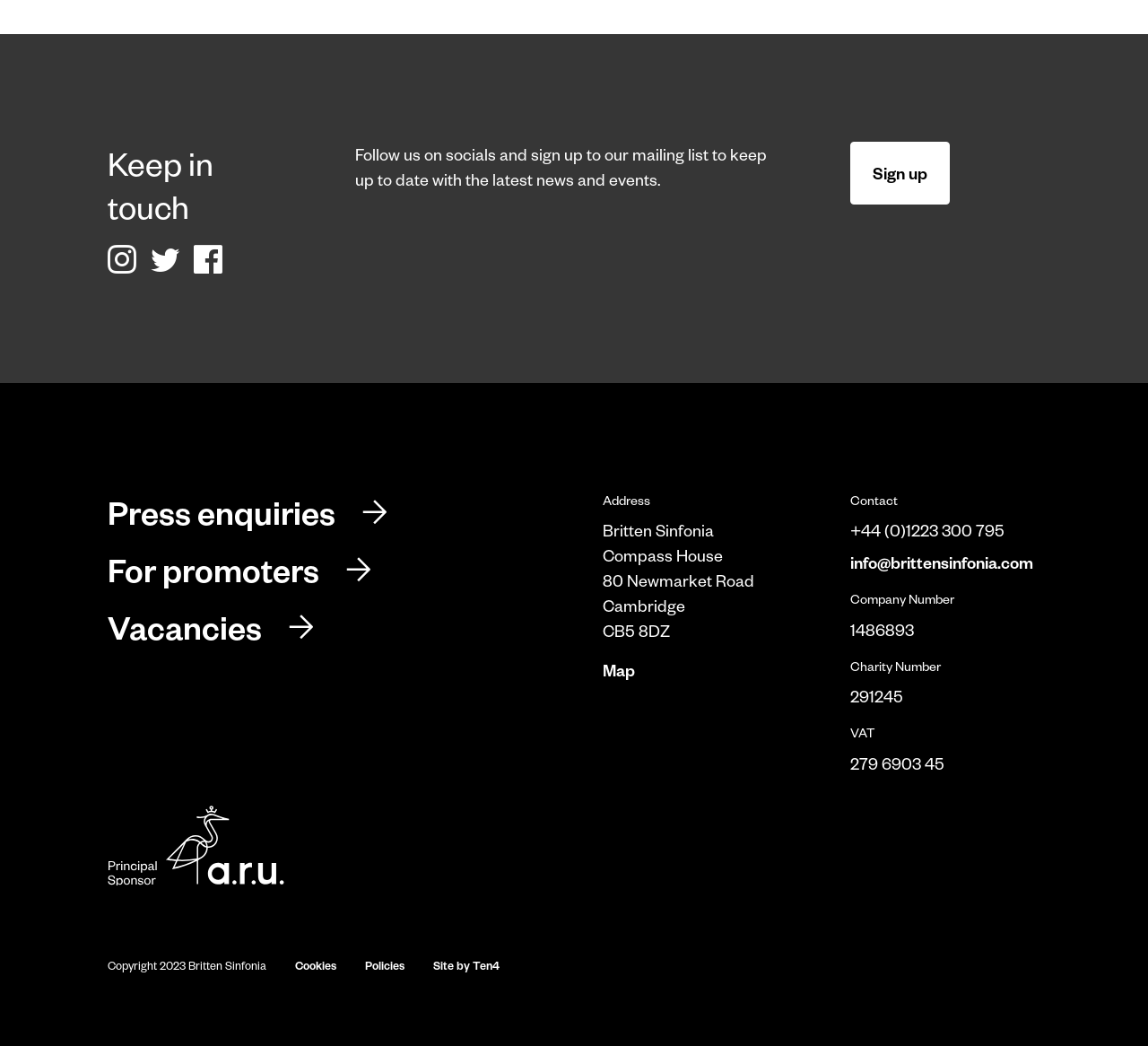Given the element description For promoters, specify the bounding box coordinates of the corresponding UI element in the format (top-left x, top-left y, bottom-right x, bottom-right y). All values must be between 0 and 1.

[0.094, 0.524, 0.328, 0.565]